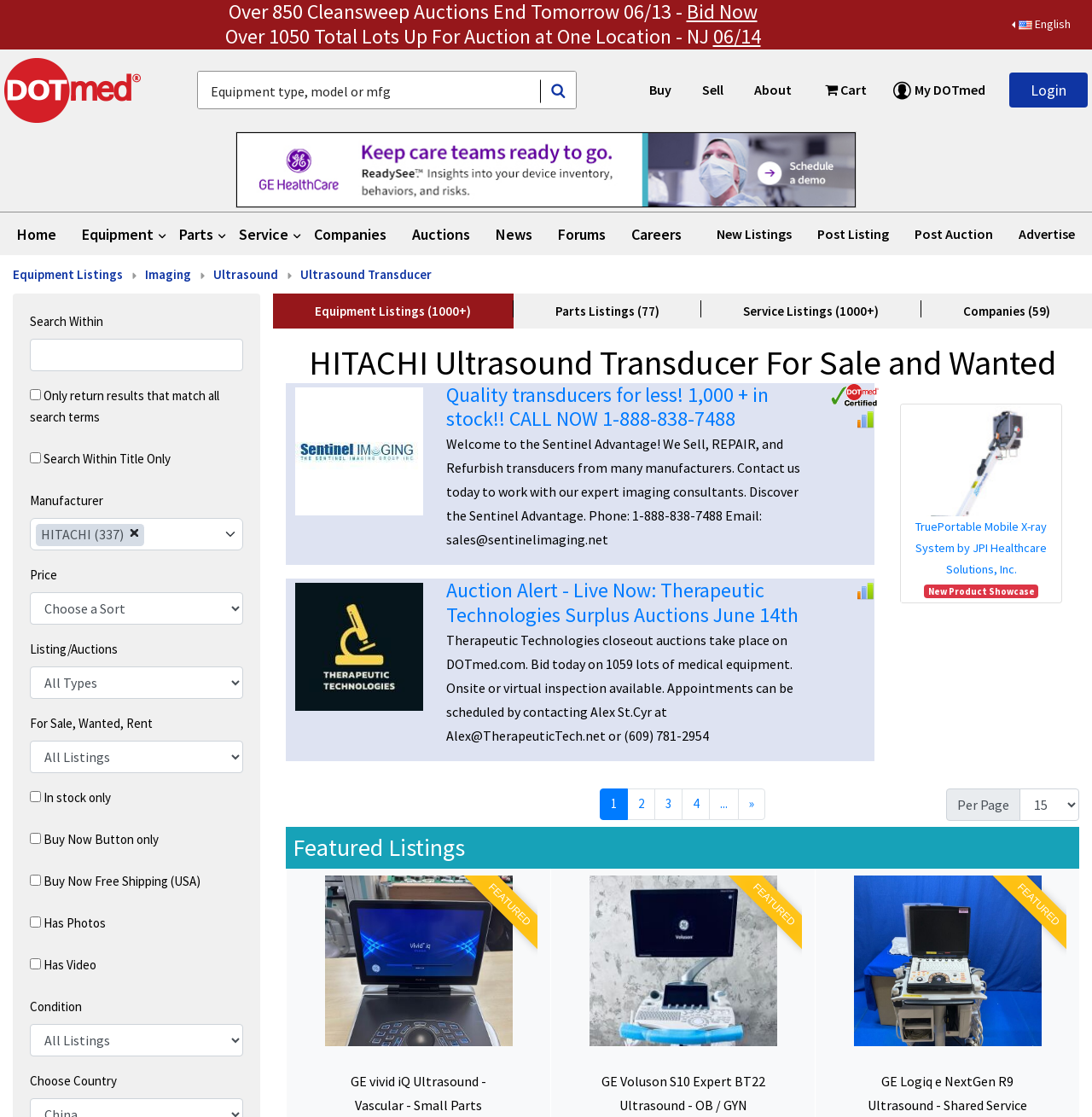Please identify the bounding box coordinates of the element on the webpage that should be clicked to follow this instruction: "Click on Buy". The bounding box coordinates should be given as four float numbers between 0 and 1, formatted as [left, top, right, bottom].

[0.589, 0.065, 0.621, 0.096]